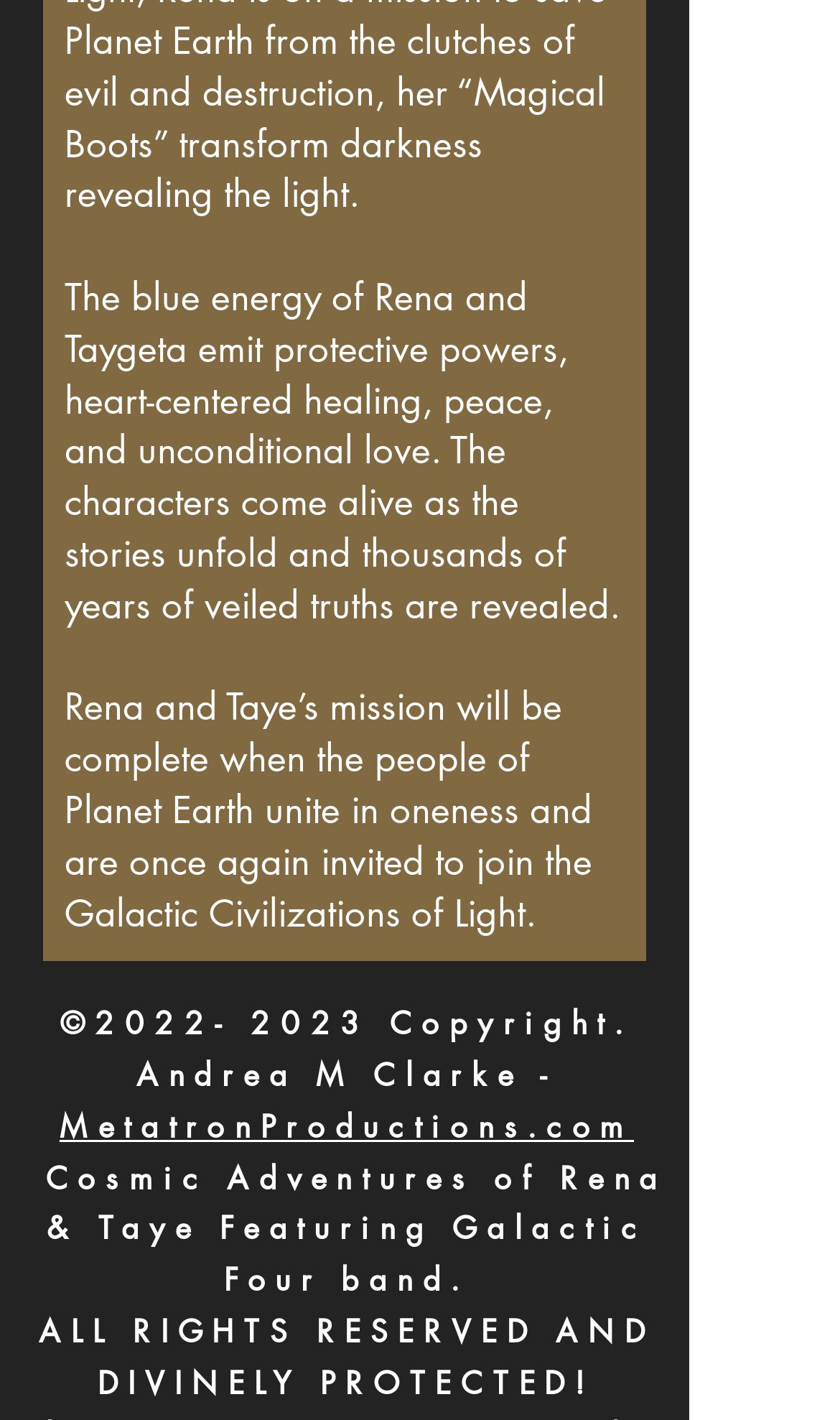Who is the copyright owner?
From the image, provide a succinct answer in one word or a short phrase.

Andrea M Clarke